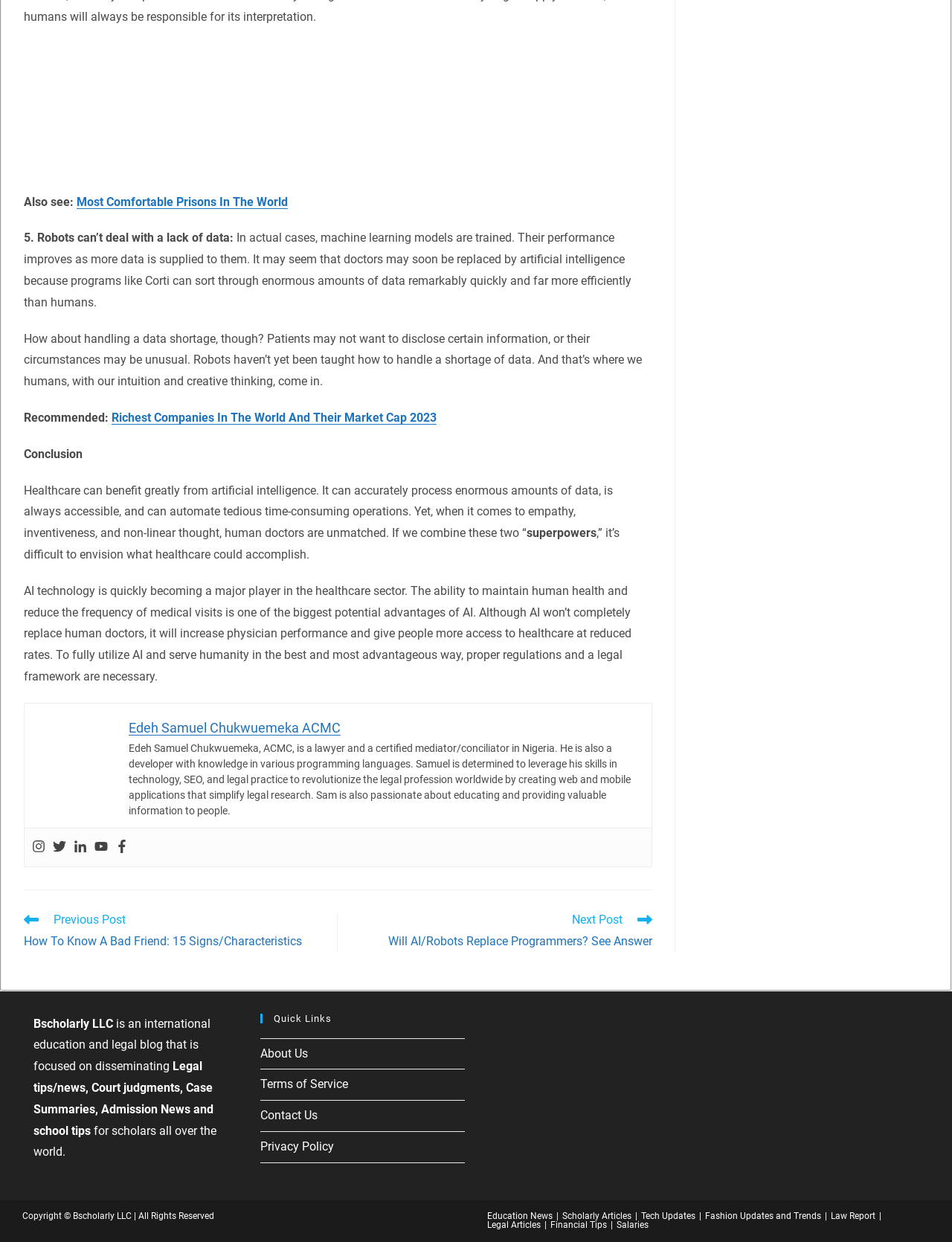Identify the bounding box coordinates for the region to click in order to carry out this instruction: "Read more about the most comfortable prisons in the world". Provide the coordinates using four float numbers between 0 and 1, formatted as [left, top, right, bottom].

[0.08, 0.157, 0.302, 0.168]